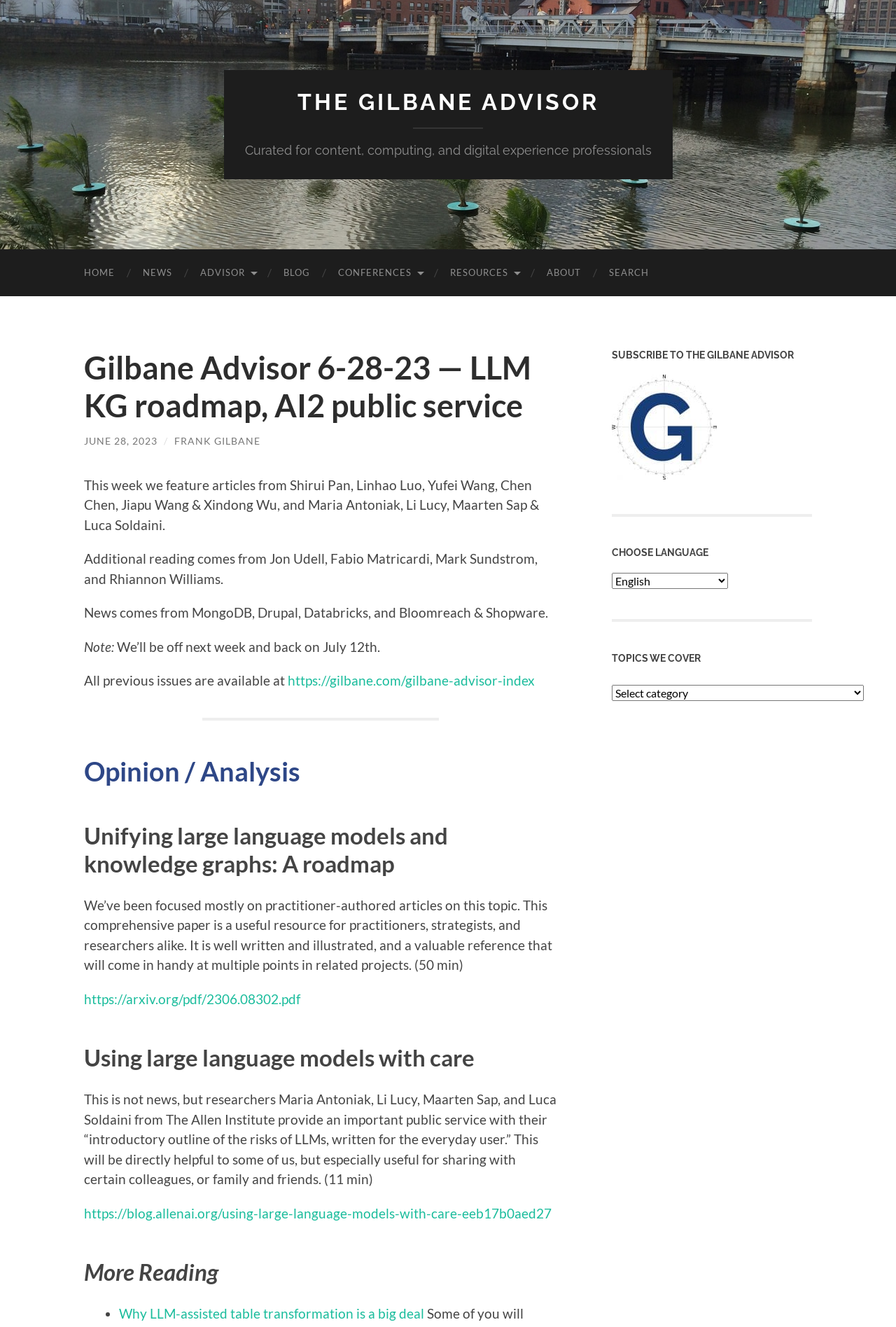Specify the bounding box coordinates of the area to click in order to follow the given instruction: "Read the article 'Unifying large language models and knowledge graphs: A roadmap'."

[0.094, 0.62, 0.622, 0.662]